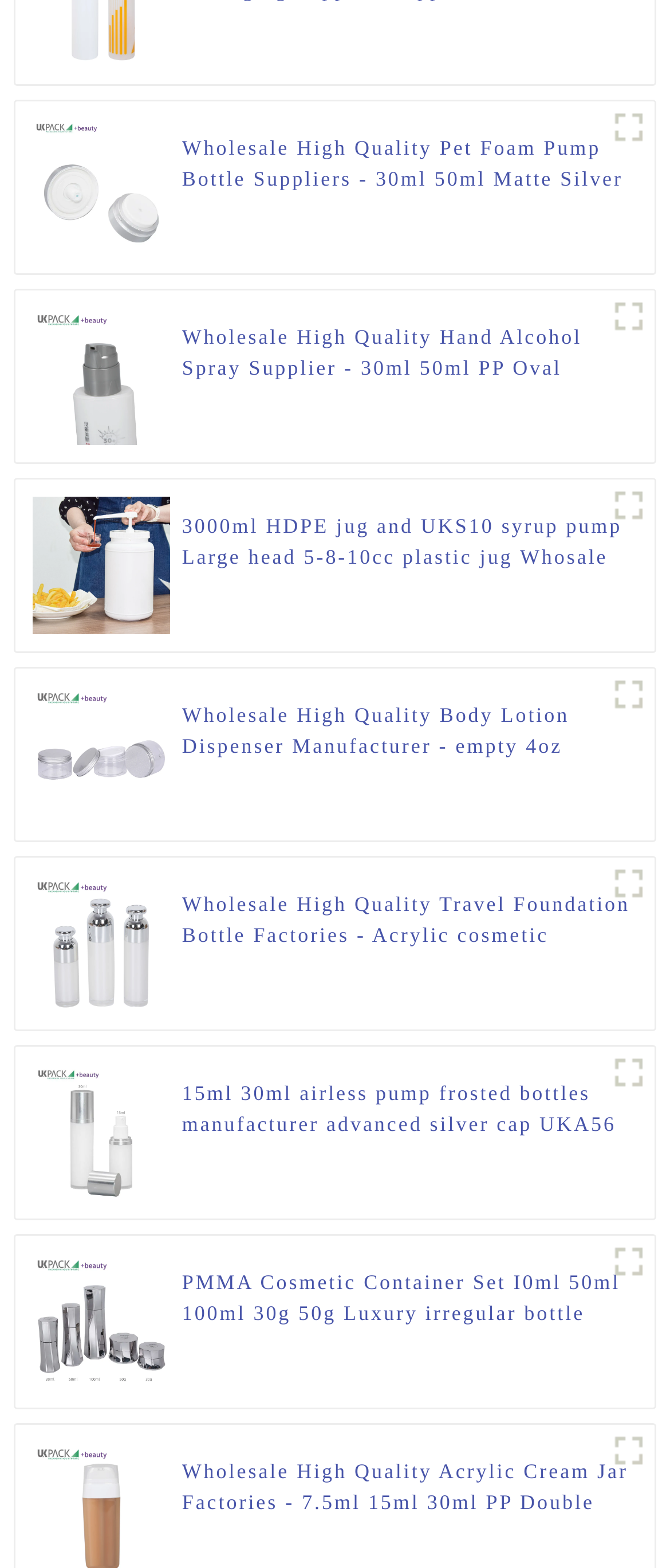Utilize the information from the image to answer the question in detail:
What type of products are displayed on this webpage?

Based on the webpage, I can see multiple figures with images and links, each describing a specific type of cosmetic container, such as airless pump bottles, cream jars, and lotion dispensers. This suggests that the webpage is displaying various types of cosmetic containers.